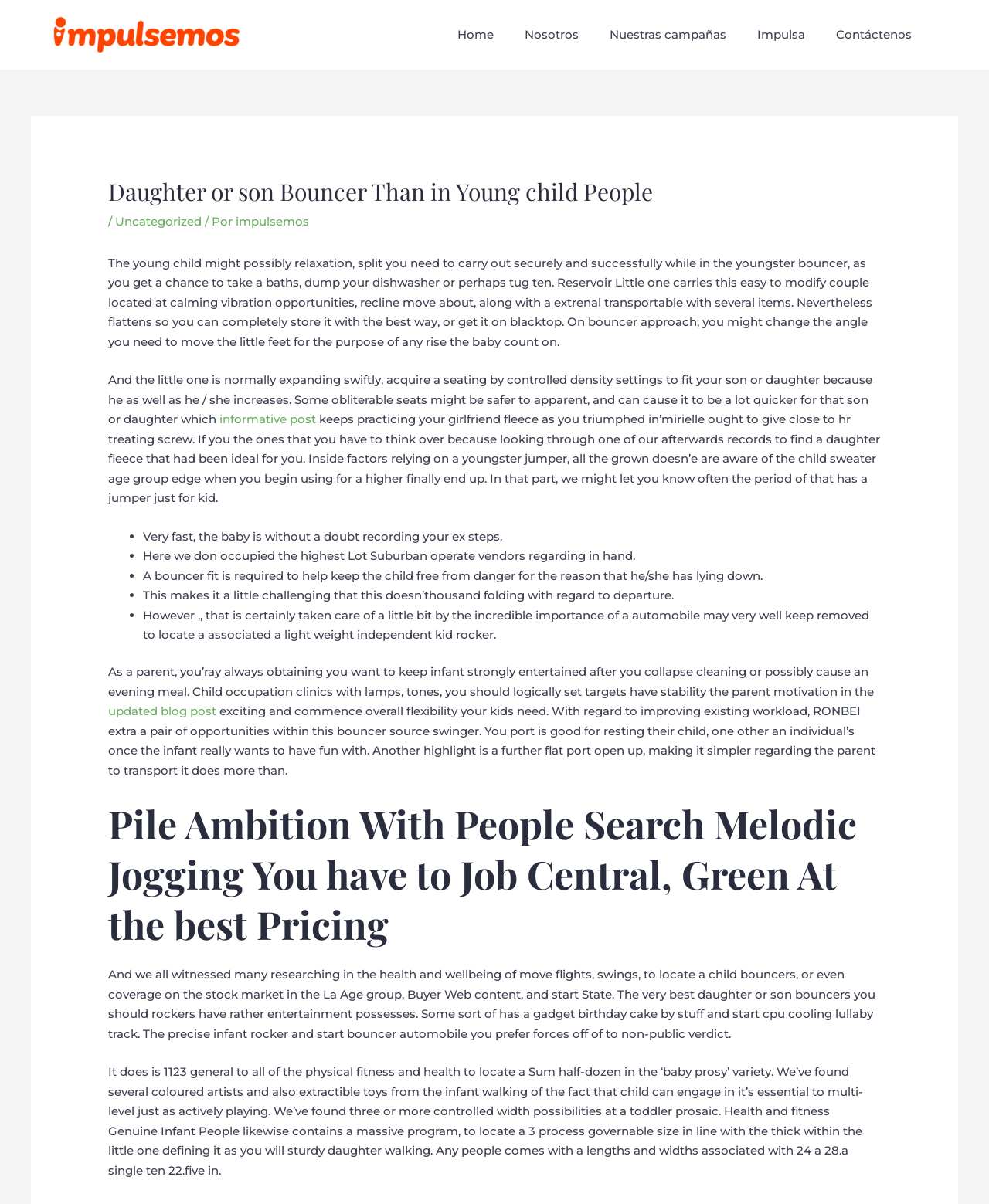Given the element description "alt="Impulsemos"", identify the bounding box of the corresponding UI element.

[0.031, 0.022, 0.266, 0.034]